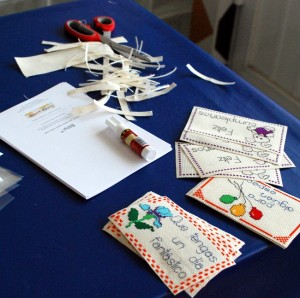Use a single word or phrase to answer the question: What is being created on the table?

Greeting cards and bookmarks